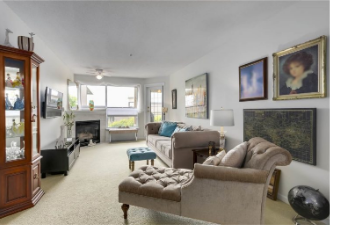Where is the one-bedroom home located?
Give a detailed and exhaustive answer to the question.

The caption states that the contemporary one-bedroom home is located in New Westminster, which is the location of the residence.